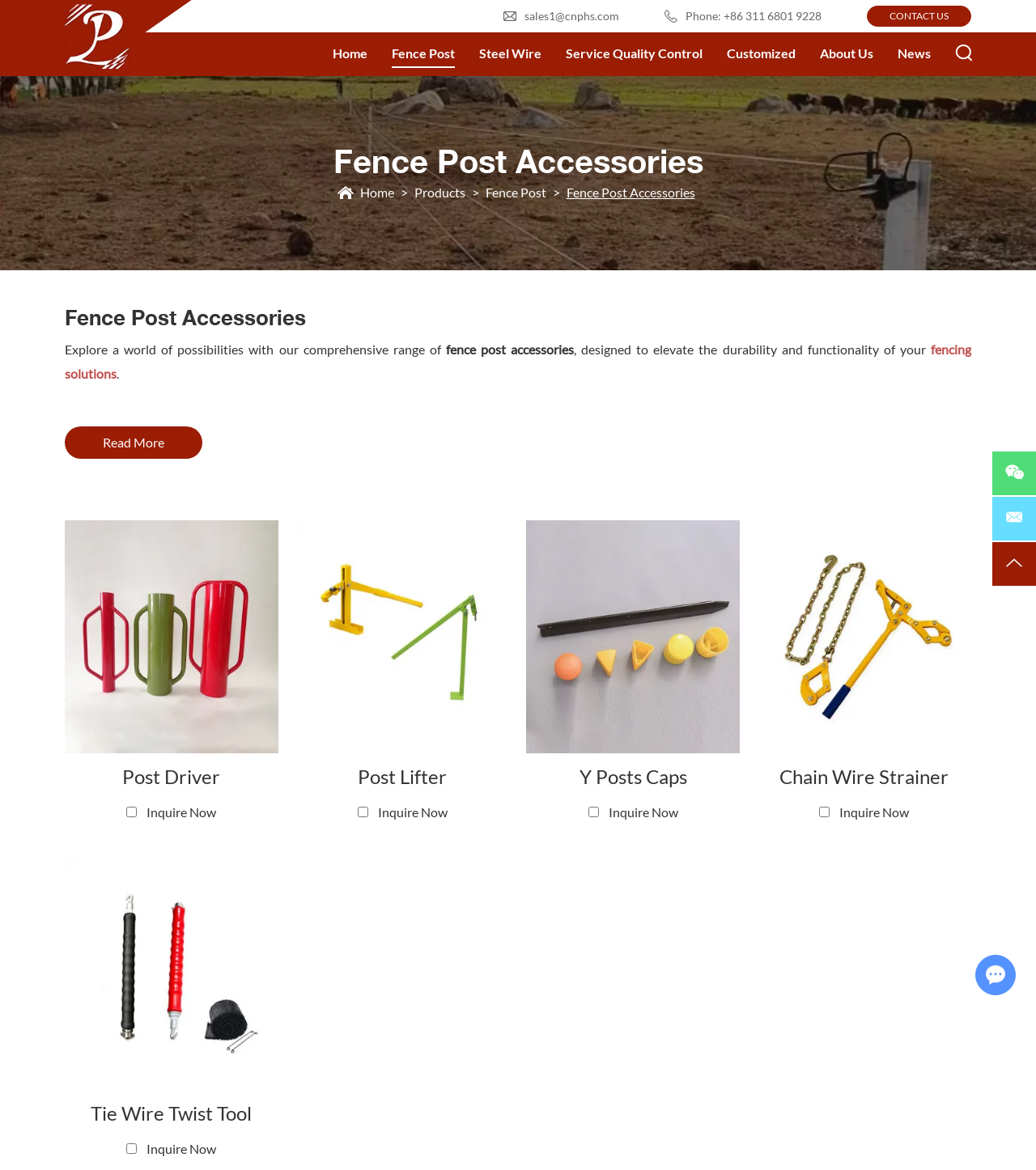How many types of fence post accessories are displayed on the webpage?
We need a detailed and meticulous answer to the question.

I found the number of types of fence post accessories by looking at the images and links below the heading 'Key Features of Our Fence Post Accessories', which include Post Driver, Post Lifter, Y Posts Caps, Chain Wire Strainer, and Tie Wire Twist Tool.